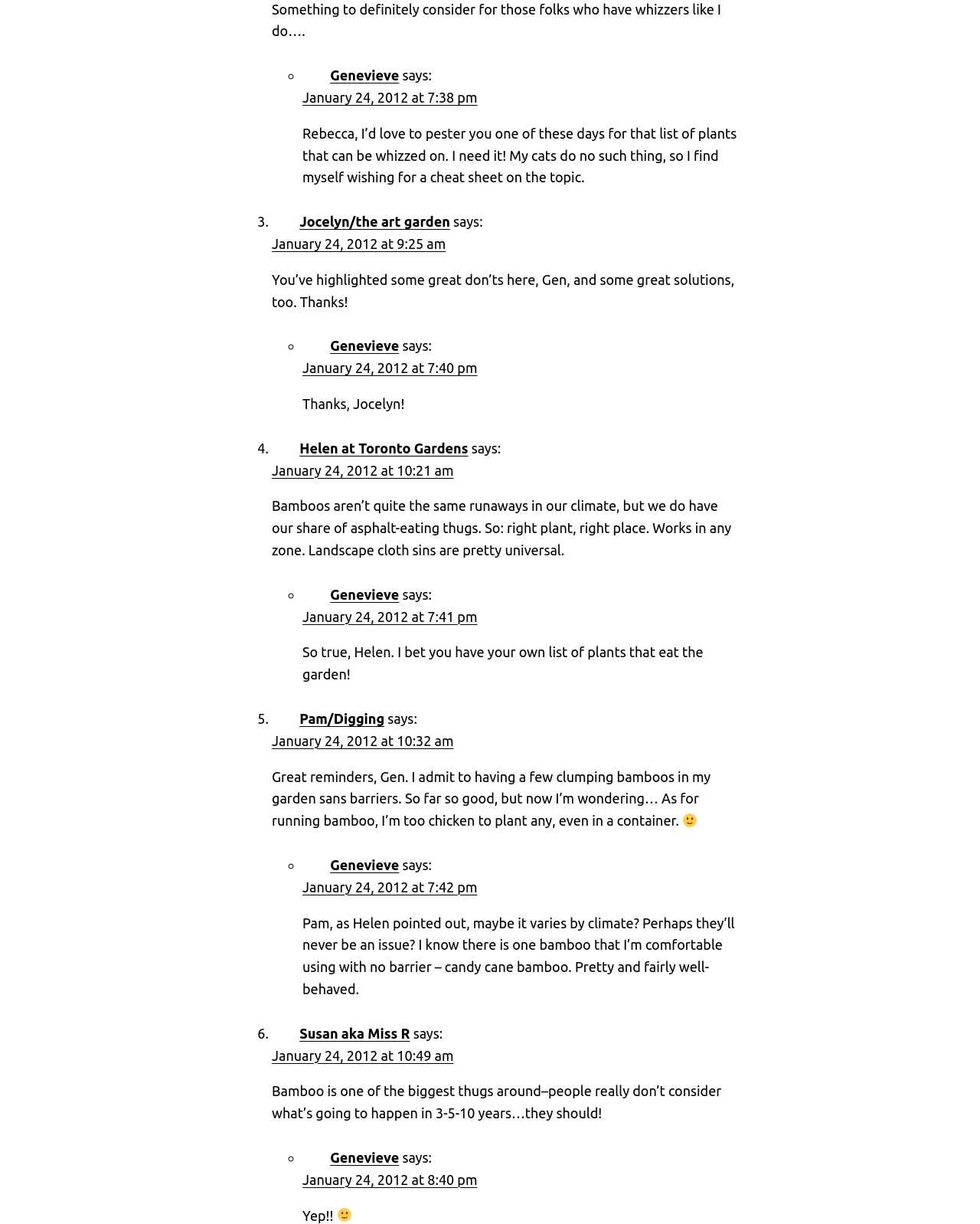What is the topic of discussion in this webpage?
Look at the webpage screenshot and answer the question with a detailed explanation.

I analyzed the text content of the comments and found that the topic of discussion is related to bamboo, its behavior, and how to handle it in gardens.